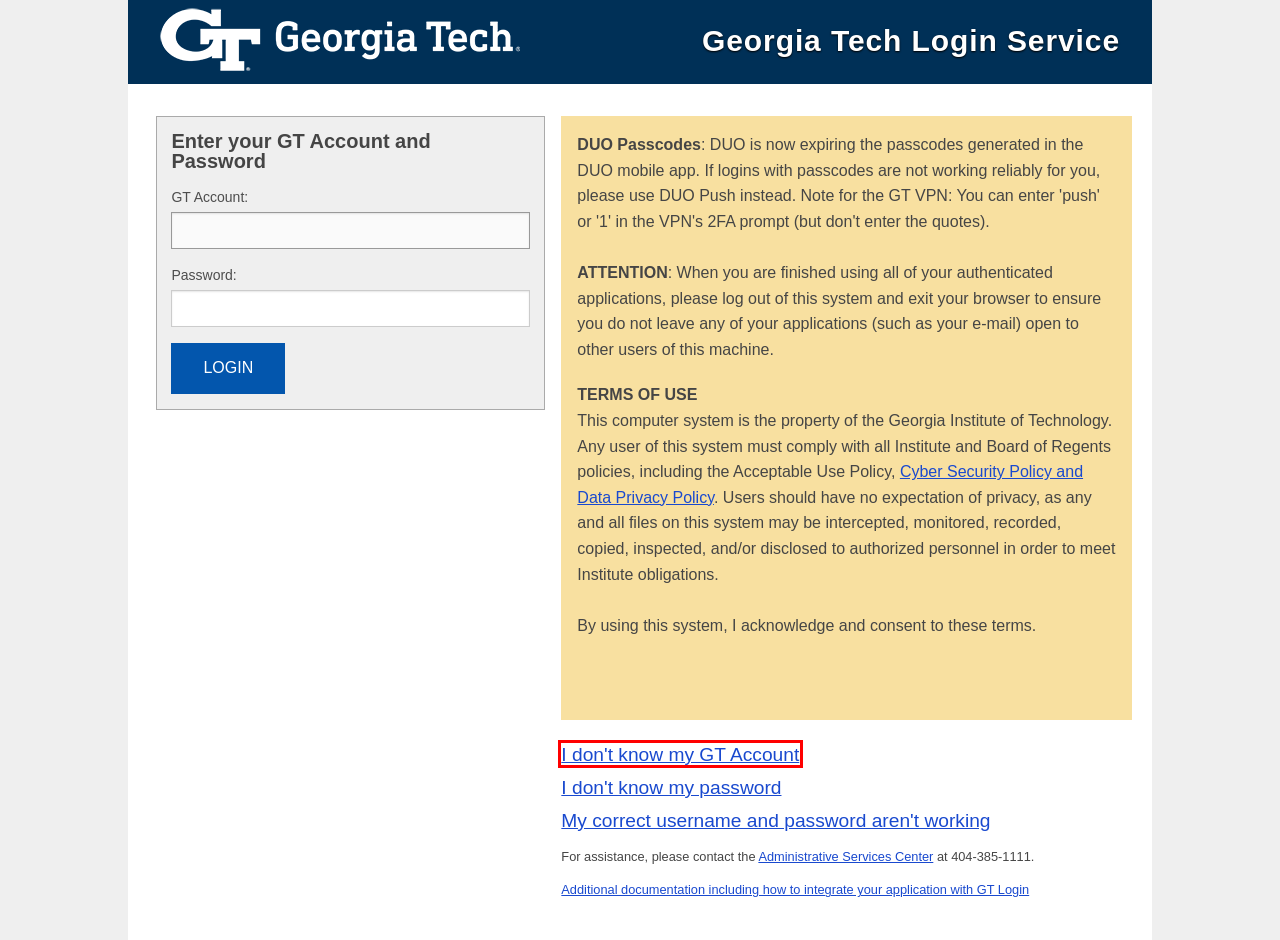You are given a screenshot of a webpage with a red rectangle bounding box around a UI element. Select the webpage description that best matches the new webpage after clicking the element in the bounding box. Here are the candidates:
A. Privacy & Legal Notice
B. Georgia Tech :: Account Management :: Passport
C. Emergency Information
D. Human Resources
E. SACSCOC Accreditation
F. Accountability
G. Information Technology | Policy Library
H. Accessibility

B